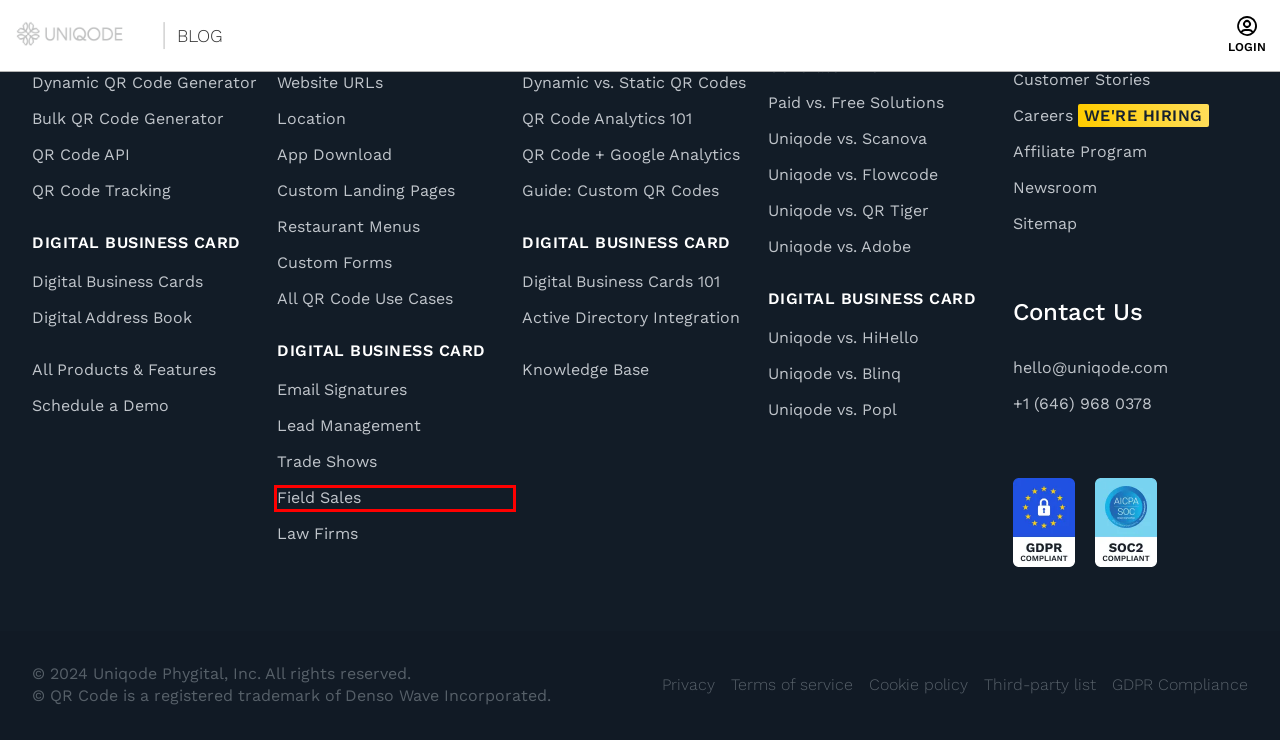With the provided webpage screenshot containing a red bounding box around a UI element, determine which description best matches the new webpage that appears after clicking the selected element. The choices are:
A. A Guide To Using Digital Business Cards for Field Sales
B. Uniqode's QR Code Form: Collect Responses and Generate Leads
C. Uniqode’s Features | QR Codes & Digital Business Cards
D. Affiliate Program
E. Uniqode Vs Scanova: Which QR Code Generator Should You Pick?
F. Heard of Uniqode? See why businesses choose us as their QR provider
G. Uniqode - Newsroom
H. Uniqode vs. Flowcode: A Detailed Comparison

A